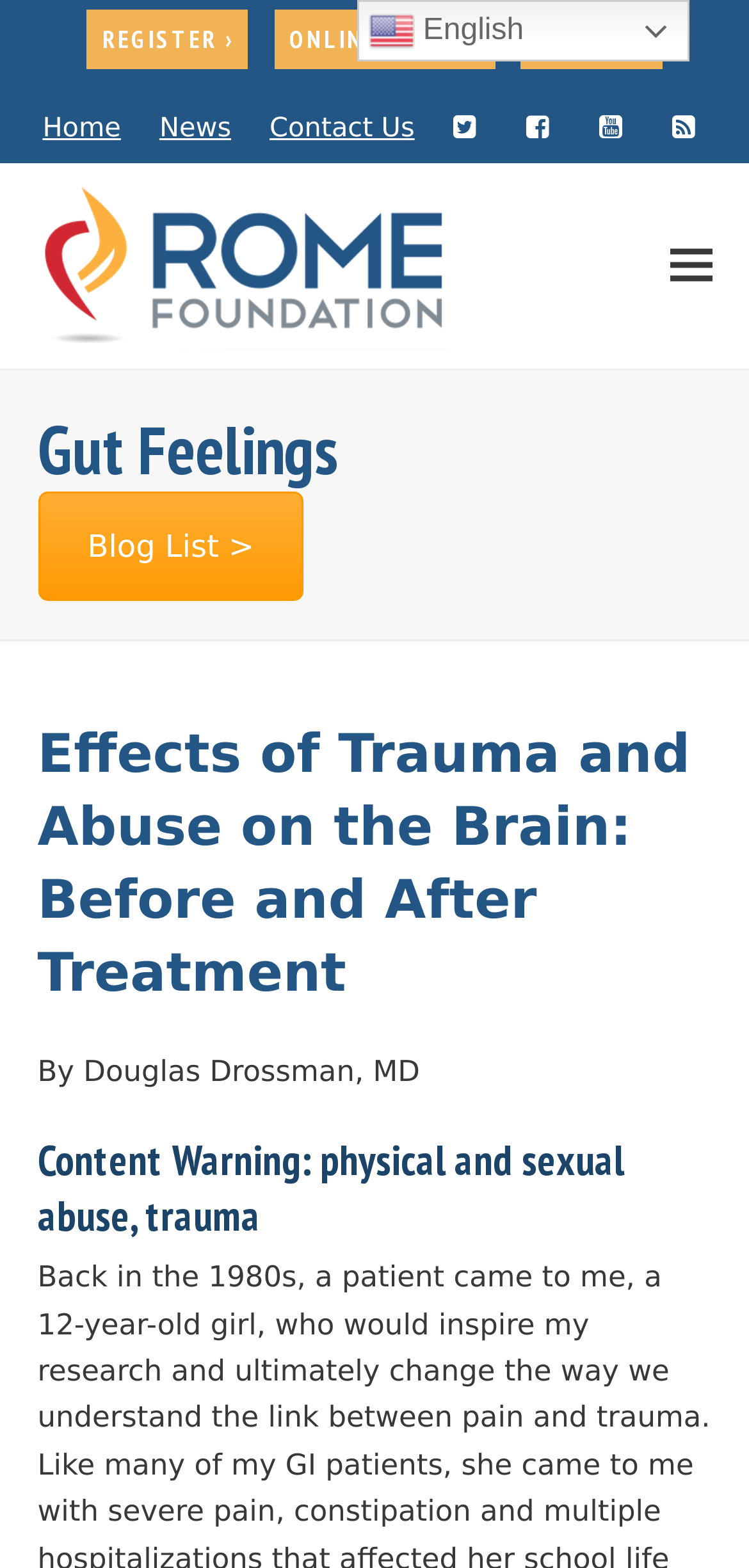Analyze the image and deliver a detailed answer to the question: Who is the author of the article?

I looked at the text below the main heading, which says 'By Douglas Drossman, MD'. Therefore, the author of the article is Douglas Drossman, MD.